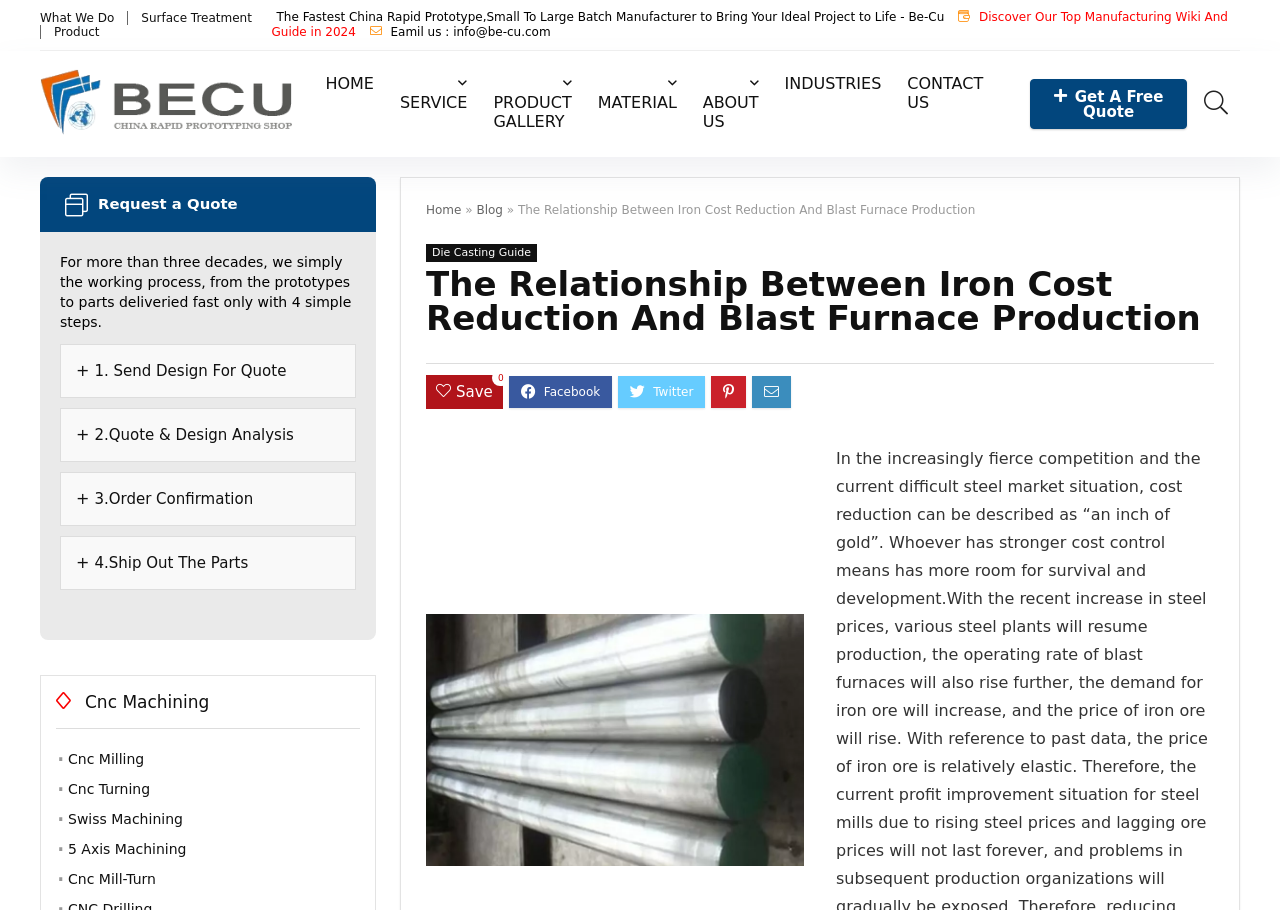Give a complete and precise description of the webpage's appearance.

The webpage appears to be a company's website, specifically a page about the relationship between iron cost reduction and blast furnace production. At the top, there are several links to different sections of the website, including "What We Do", "Surface Treatment", "Product", and more. Below these links, there is a heading that reads "The Fastest China Rapid Prototype, Small To Large Batch Manufacturer to Bring Your Ideal Project to Life - Be-Cu". 

To the right of this heading, there is a link to "Discover Our Top Manufacturing Wiki And Guide in 2024". Below this, there is a section with the company's email address and a link to the company's website. 

On the left side of the page, there is a navigation menu with links to "HOME", "SERVICE", "PRODUCT GALLERY", "MATERIAL", "ABOUT US", "INDUSTRIES", and "CONTACT US". 

In the main content area, there is a heading that reads "The Relationship Between Iron Cost Reduction And Blast Furnace Production". Below this, there is a separator line, and then a section with four steps to request a quote, including "Send Design For Quote", "Quote & Design Analysis", "Order Confirmation", and "Ship Out The Parts". 

To the right of this section, there is a figure, and below it, there are several links to different machining services, including "Cnc Machining", "Cnc Milling", "Cnc Turning", "Swiss Machining", "5 Axis Machining", and "Cnc Mill-Turn". 

At the bottom of the page, there is a call-to-action button to "Get A Free Quote" and a search bar.